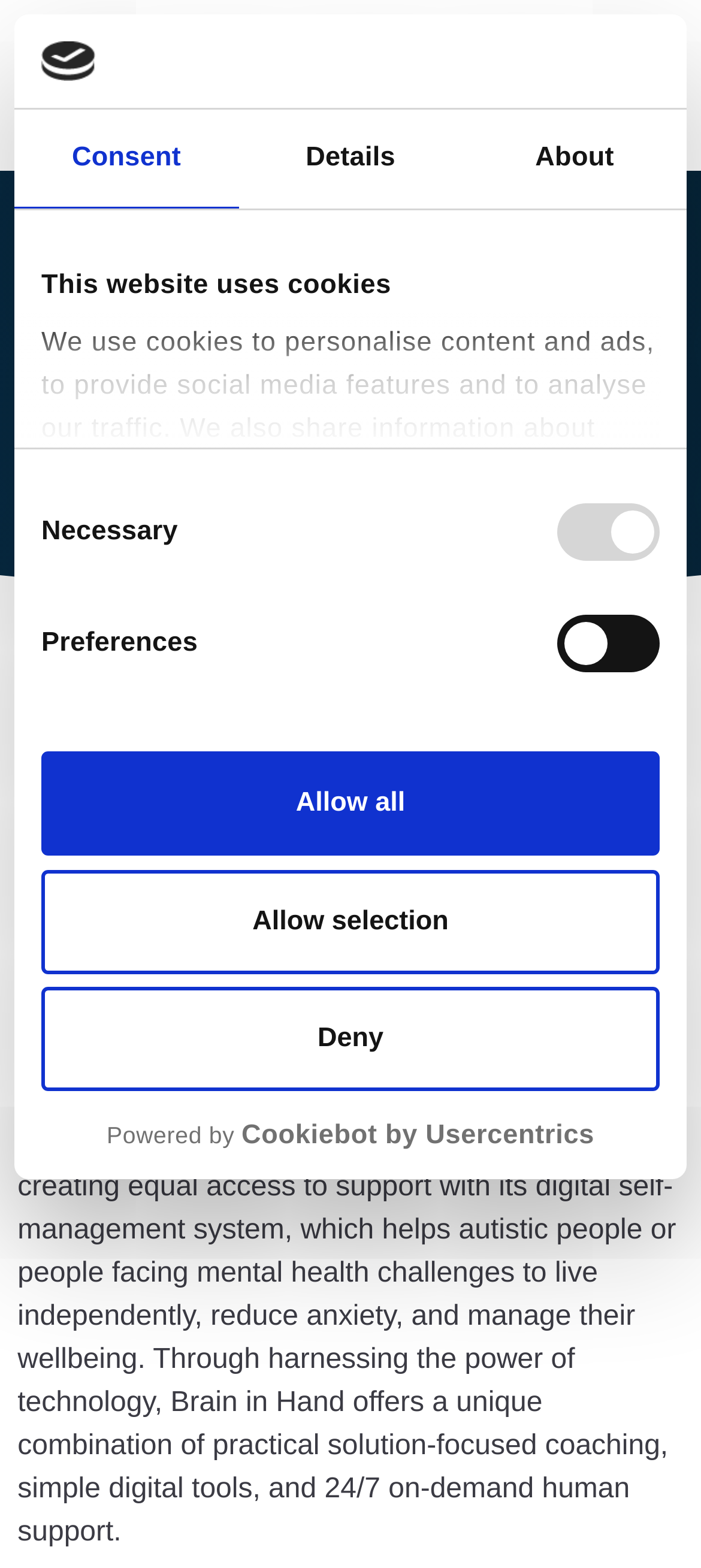Can you find the bounding box coordinates for the element that needs to be clicked to execute this instruction: "Click the About tab"? The coordinates should be given as four float numbers between 0 and 1, i.e., [left, top, right, bottom].

[0.66, 0.07, 0.98, 0.134]